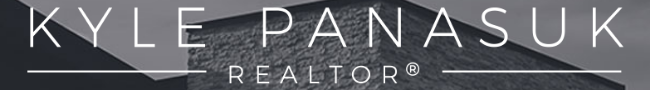Where is Kyle Panasuk's real estate service located?
Analyze the image and provide a thorough answer to the question.

The caption states that the logo represents Kyle Panasuk's real estate services in Kamloops, British Columbia, indicating the location of his business.